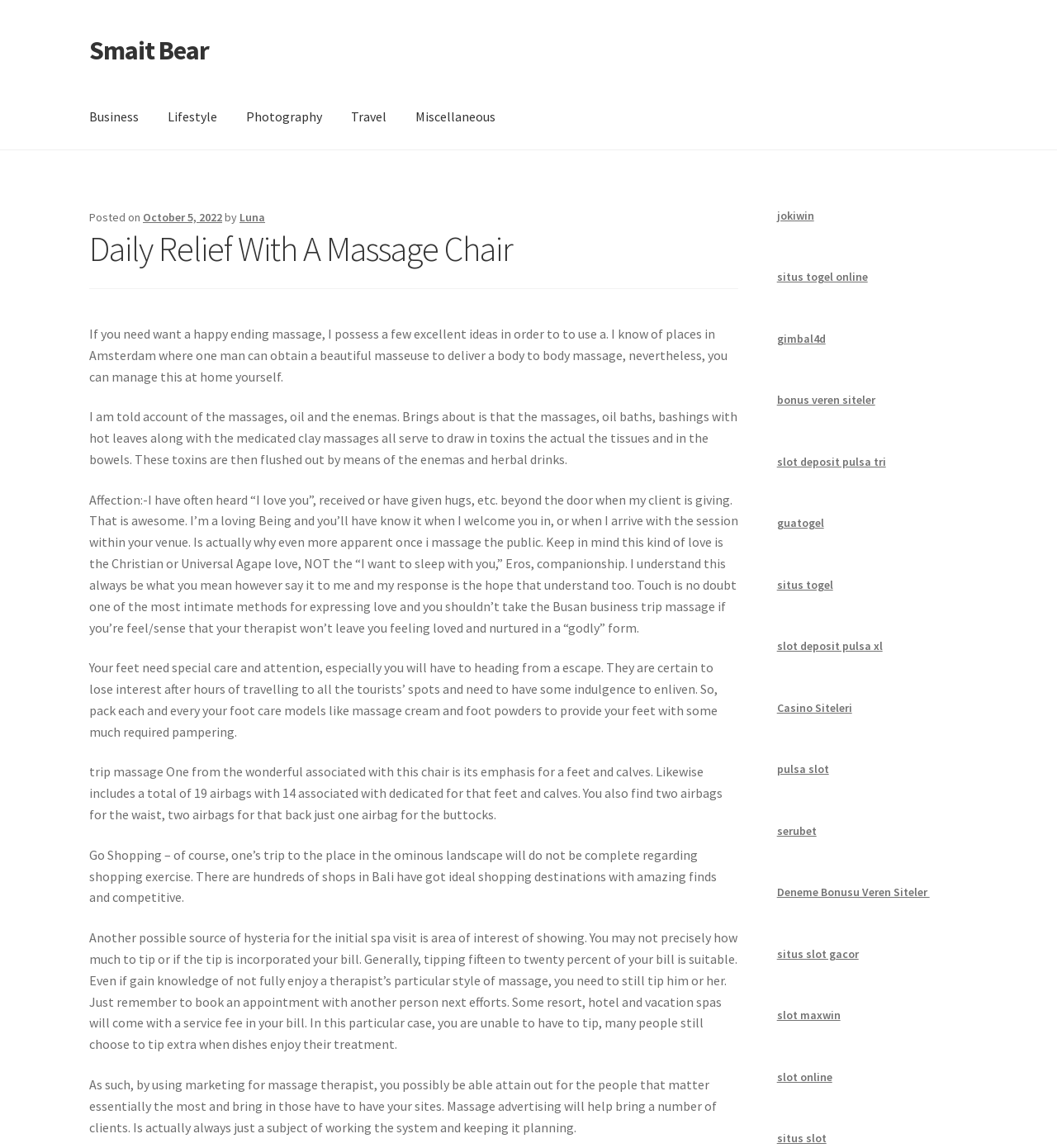Identify the bounding box coordinates for the region to click in order to carry out this instruction: "Click on 'Luna' link". Provide the coordinates using four float numbers between 0 and 1, formatted as [left, top, right, bottom].

[0.227, 0.183, 0.251, 0.196]